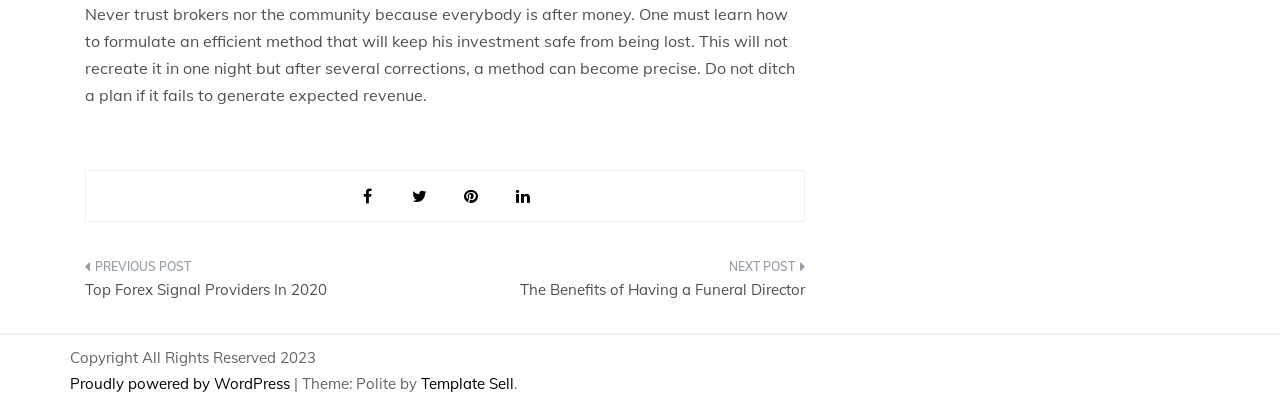What is the symbol before the 'NEXT POST' link?
Please provide a single word or phrase based on the screenshot.

